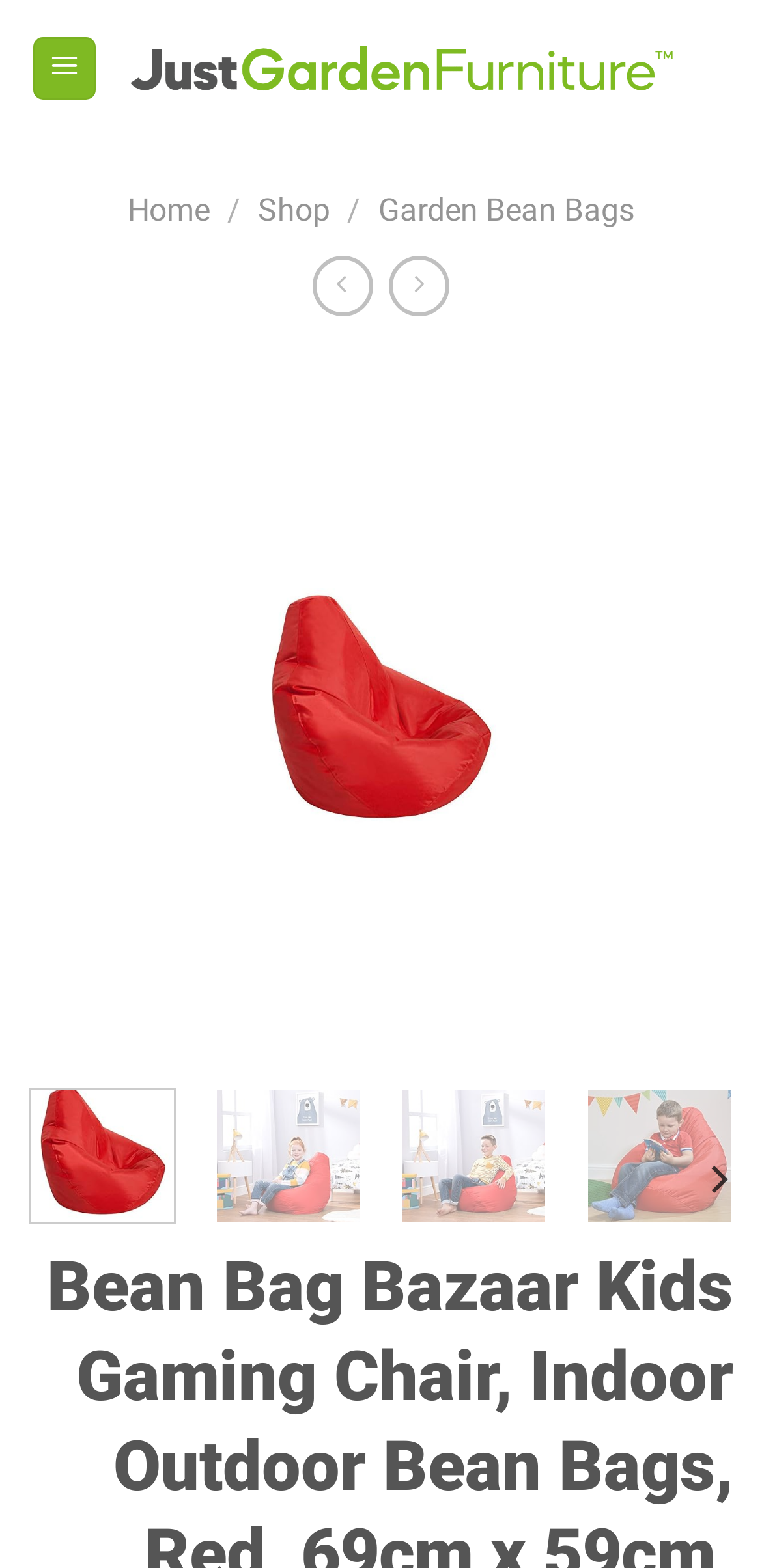Locate the bounding box coordinates of the element that should be clicked to fulfill the instruction: "Access the site map".

None